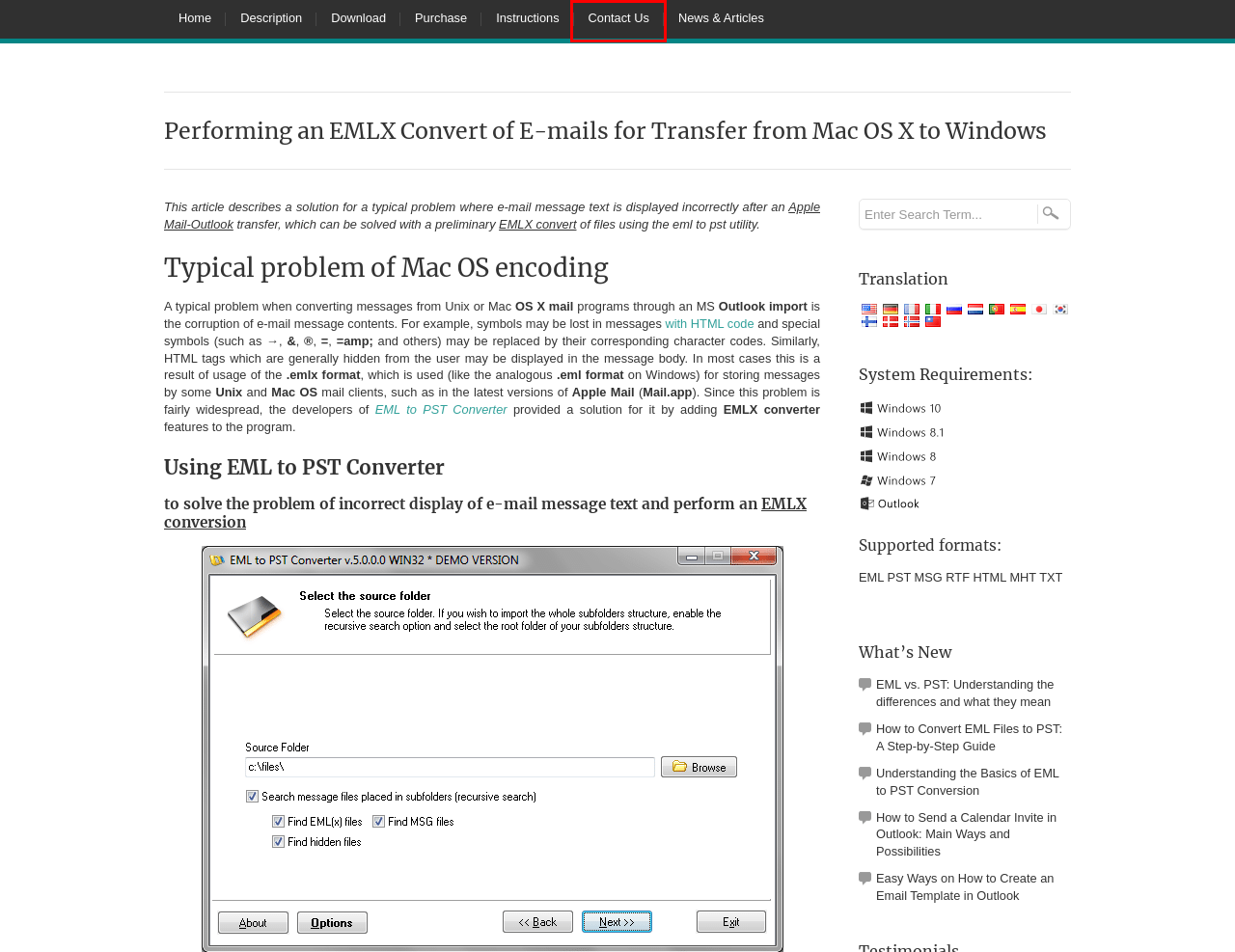You are given a webpage screenshot where a red bounding box highlights an element. Determine the most fitting webpage description for the new page that loads after clicking the element within the red bounding box. Here are the candidates:
A. How to Convert EML Files to PST: A Step-by-Step Guide - EML to PST Converter - Official Site
B. Understanding the Basics of EML to PST Conversion - EML to PST Converter - Official Site
C. Unlock full features of EML to PST Converter with purchased license code
D. How to create an email template in Outlook - EML to PST Converter - Official Site
E. How to send a calendar invite in Outlook - EML to PST Converter - Official Site
F. News about our software, information about version updates and fixes
G. Submit your question feedback our customer service won t leave you alone
H. EML to PST Converter - email migration and conversion tool for Outlook

G